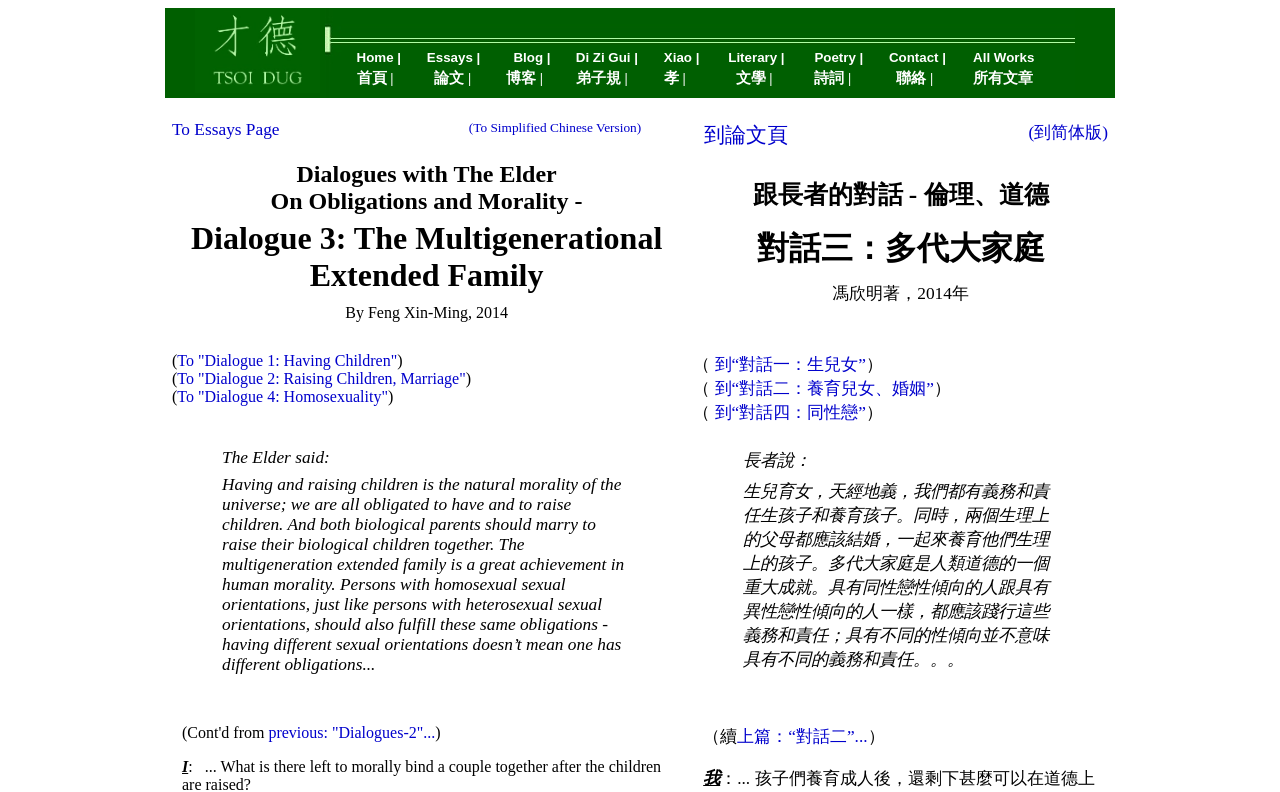Answer the question below using just one word or a short phrase: 
What is the language of the second menu item?

English and Chinese